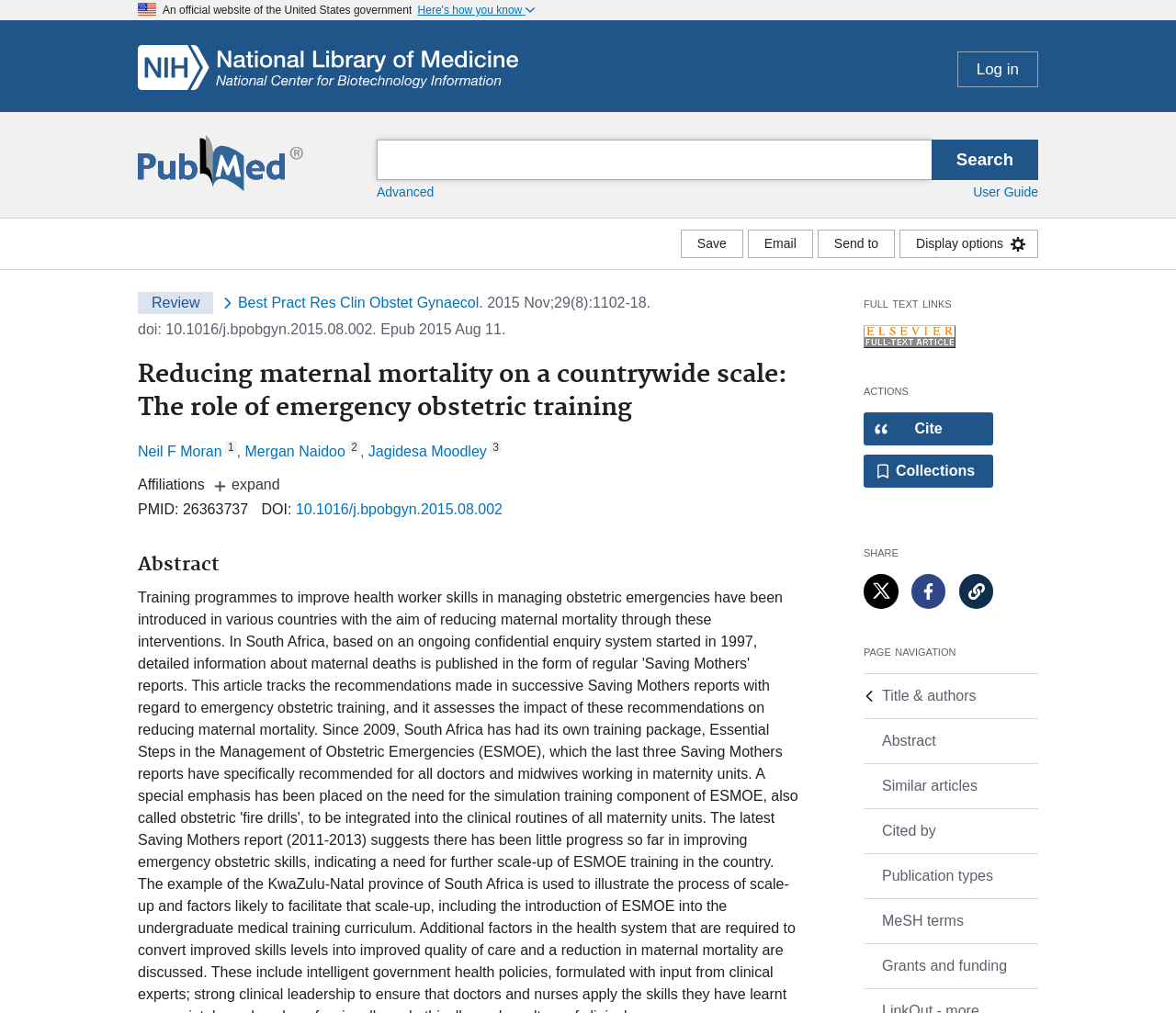Find the bounding box coordinates of the area that needs to be clicked in order to achieve the following instruction: "Search for a term". The coordinates should be specified as four float numbers between 0 and 1, i.e., [left, top, right, bottom].

[0.305, 0.138, 0.898, 0.178]